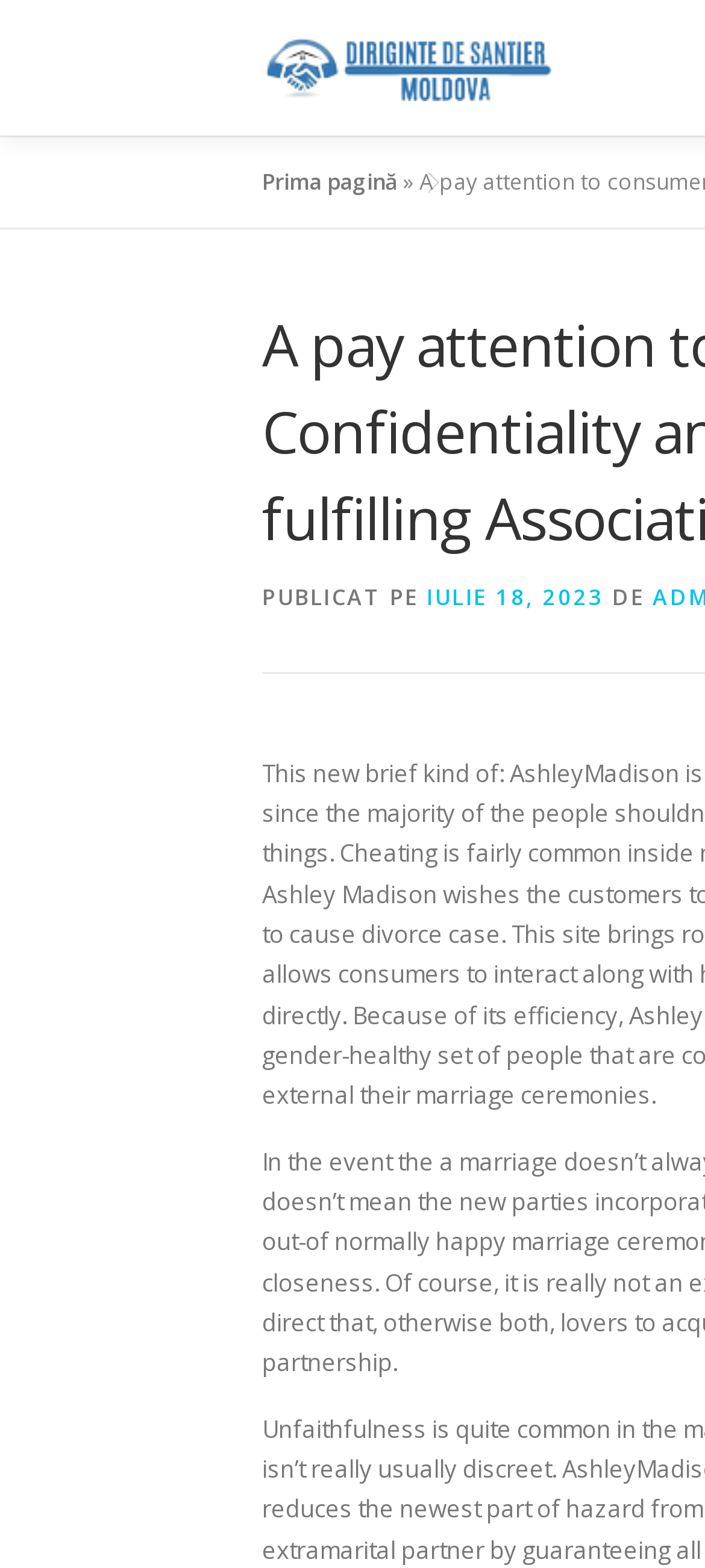How many words are in the phrase 'PUBLICAT PE'?
By examining the image, provide a one-word or phrase answer.

2